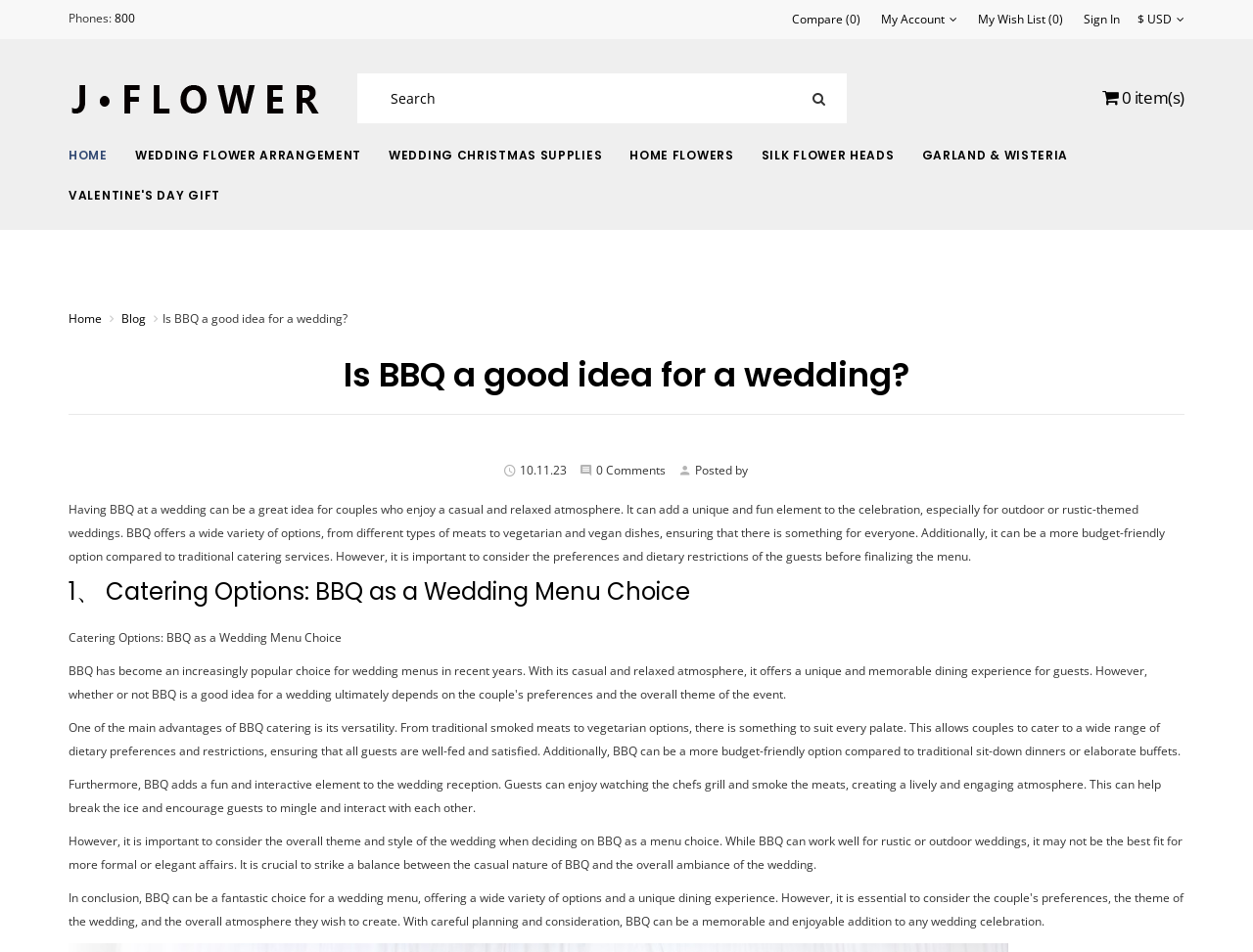Please locate the bounding box coordinates of the element's region that needs to be clicked to follow the instruction: "Sign in to your account". The bounding box coordinates should be provided as four float numbers between 0 and 1, i.e., [left, top, right, bottom].

[0.865, 0.013, 0.894, 0.028]